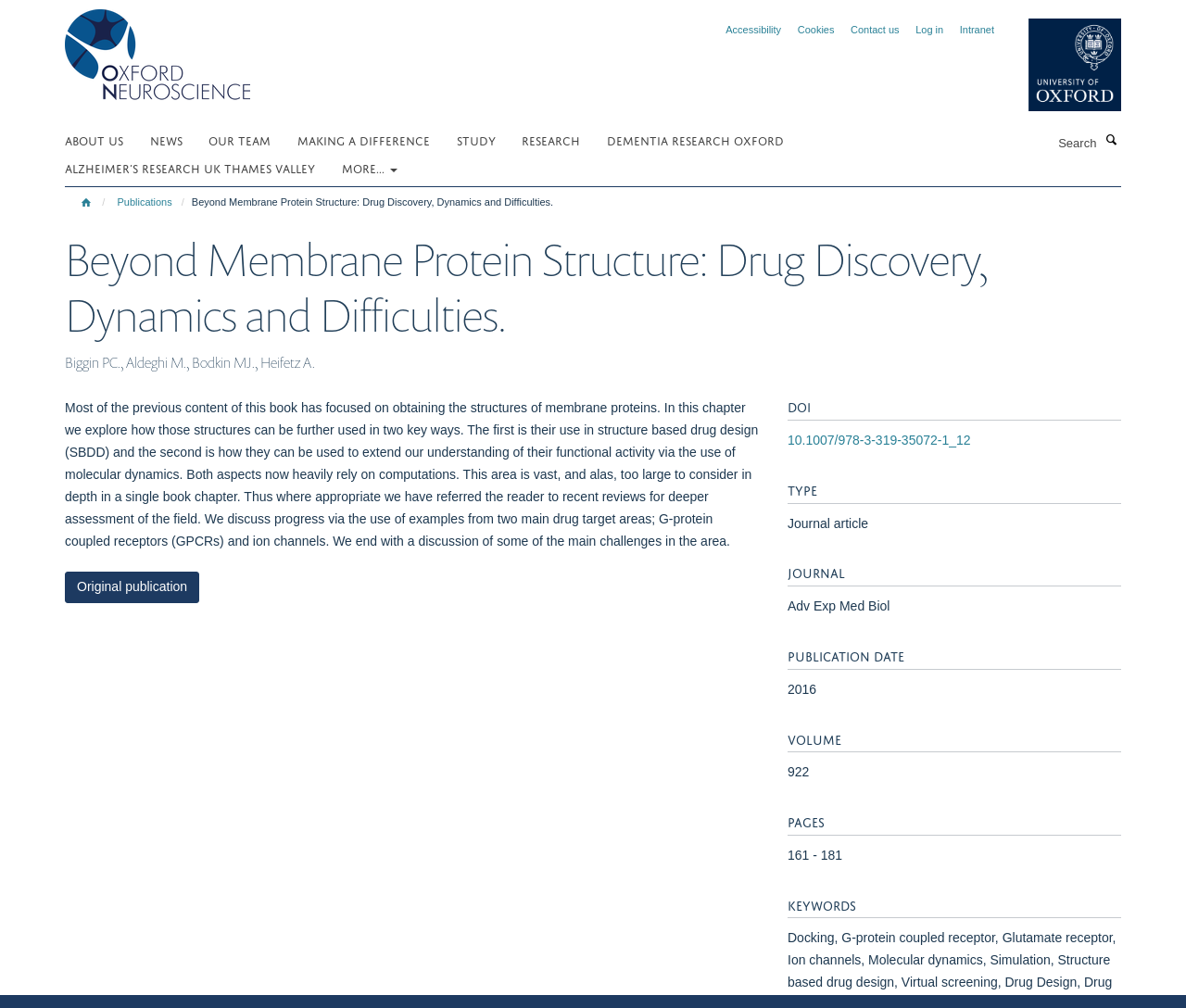What is the publication date?
Please give a detailed and elaborate answer to the question.

I found the answer by looking at the section with headings 'DOI', 'TYPE', 'JOURNAL', etc., where it is mentioned that the publication date is '2016'.